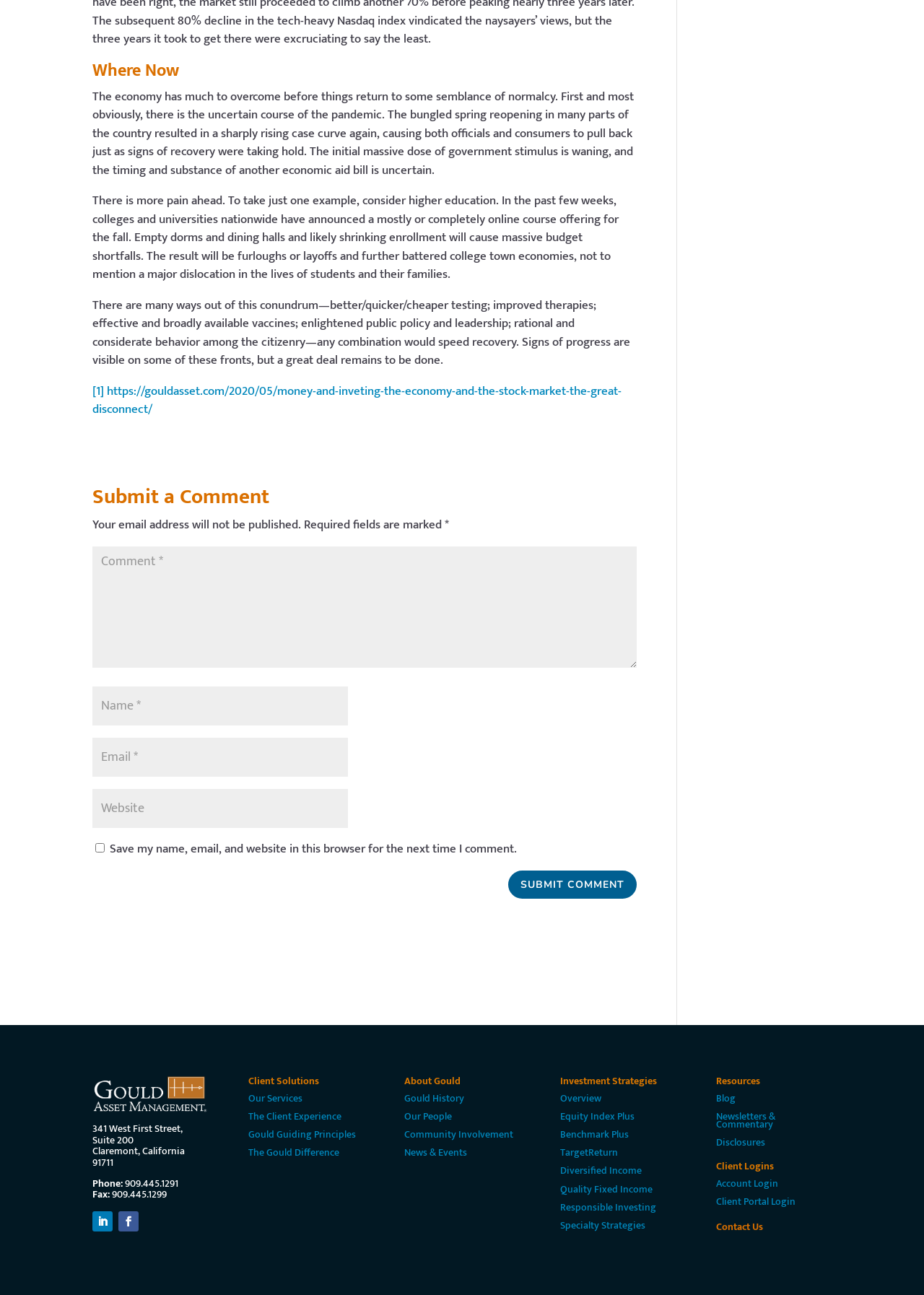What is the topic of the article?
Please look at the screenshot and answer in one word or a short phrase.

Economy